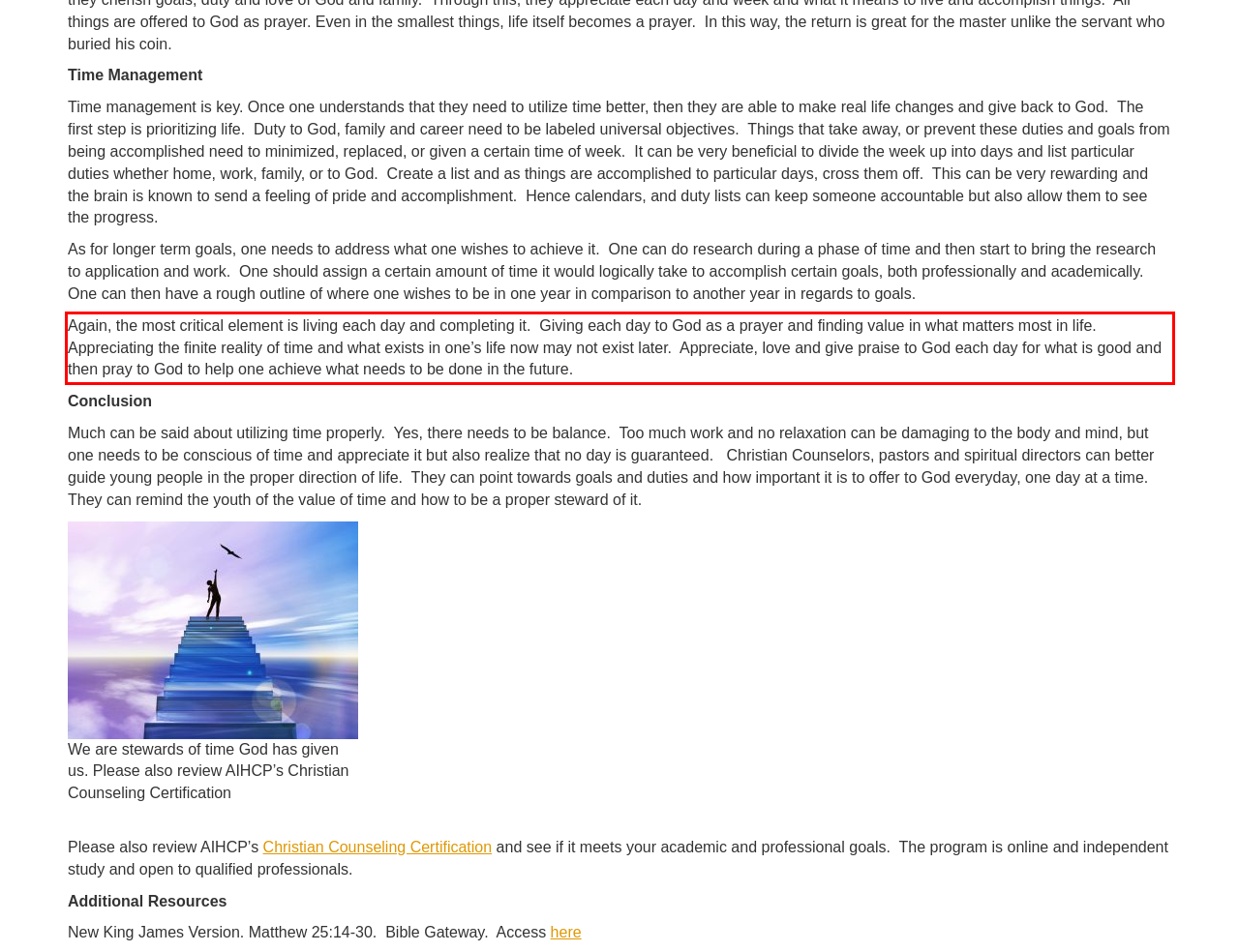You are presented with a webpage screenshot featuring a red bounding box. Perform OCR on the text inside the red bounding box and extract the content.

Again, the most critical element is living each day and completing it. Giving each day to God as a prayer and finding value in what matters most in life. Appreciating the finite reality of time and what exists in one’s life now may not exist later. Appreciate, love and give praise to God each day for what is good and then pray to God to help one achieve what needs to be done in the future.